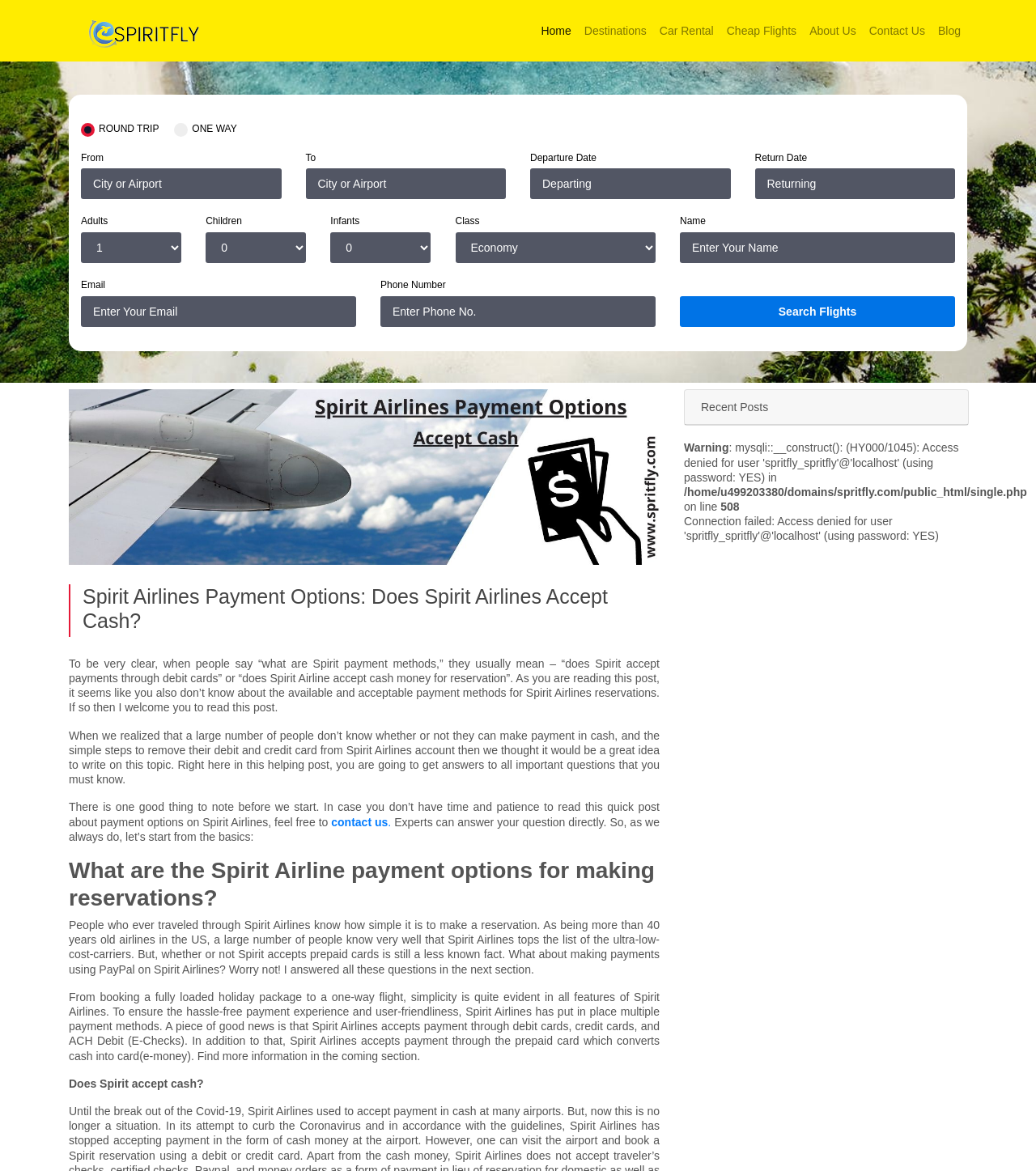Please identify the bounding box coordinates of the element's region that needs to be clicked to fulfill the following instruction: "Click SHOP link". The bounding box coordinates should consist of four float numbers between 0 and 1, i.e., [left, top, right, bottom].

None